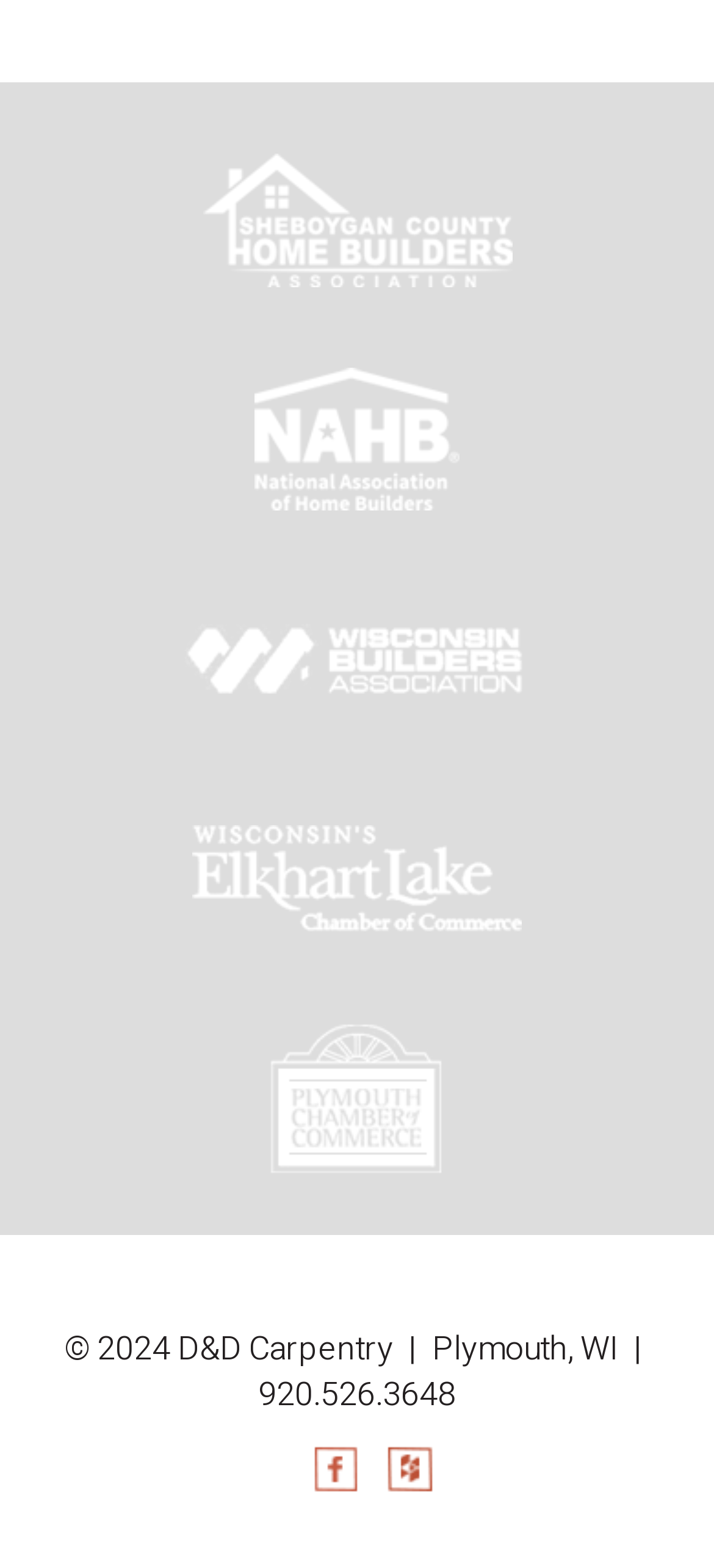How many social media links are there?
Can you offer a detailed and complete answer to this question?

I counted the number of social media links by looking at the links with images at the bottom of the page, which are 'Facebook' and 'Houzz'. There are 2 social media links.